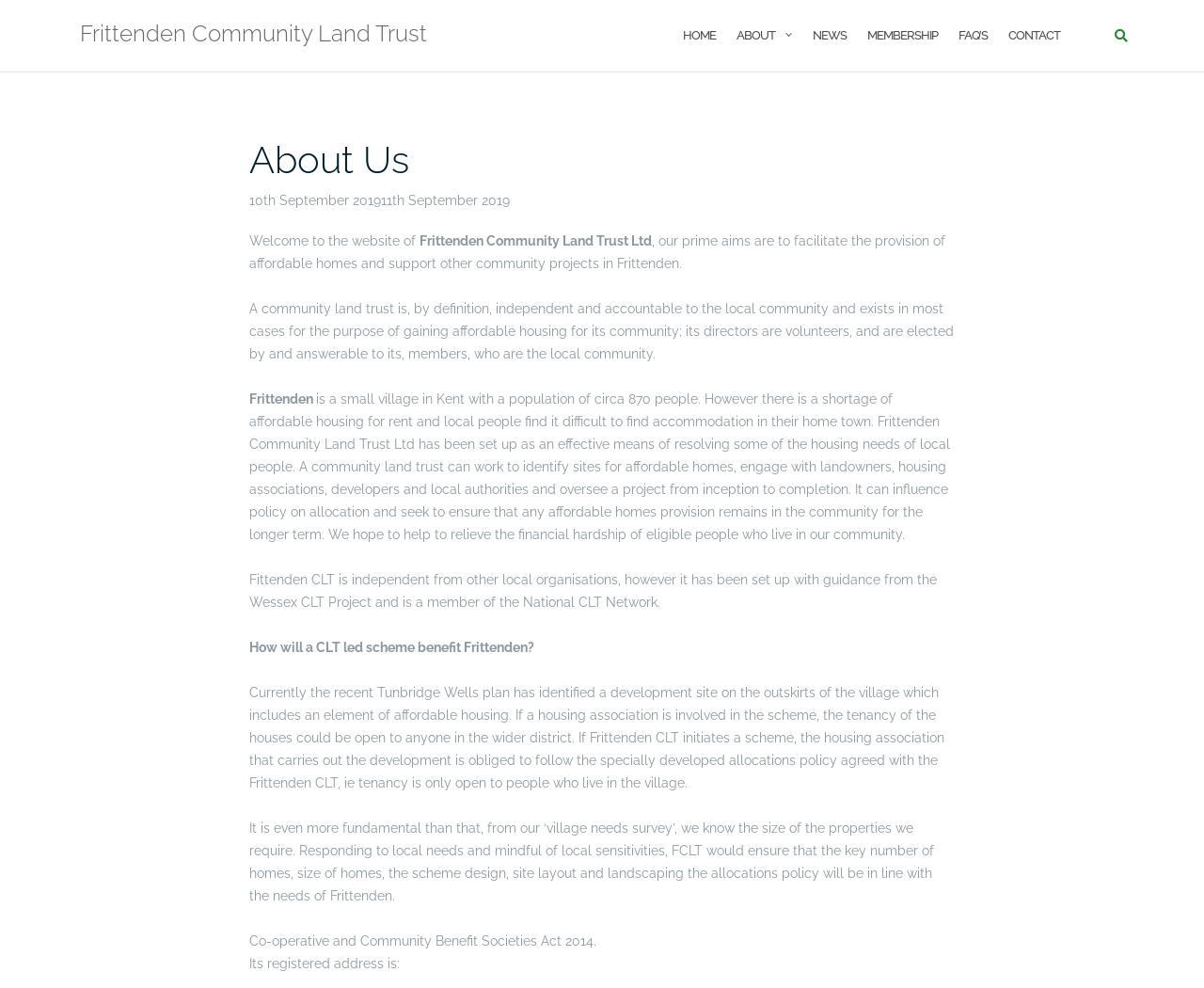Determine the bounding box coordinates of the clickable element necessary to fulfill the instruction: "Click on the CONTACT link". Provide the coordinates as four float numbers within the 0 to 1 range, i.e., [left, top, right, bottom].

[0.838, 0.01, 0.88, 0.062]